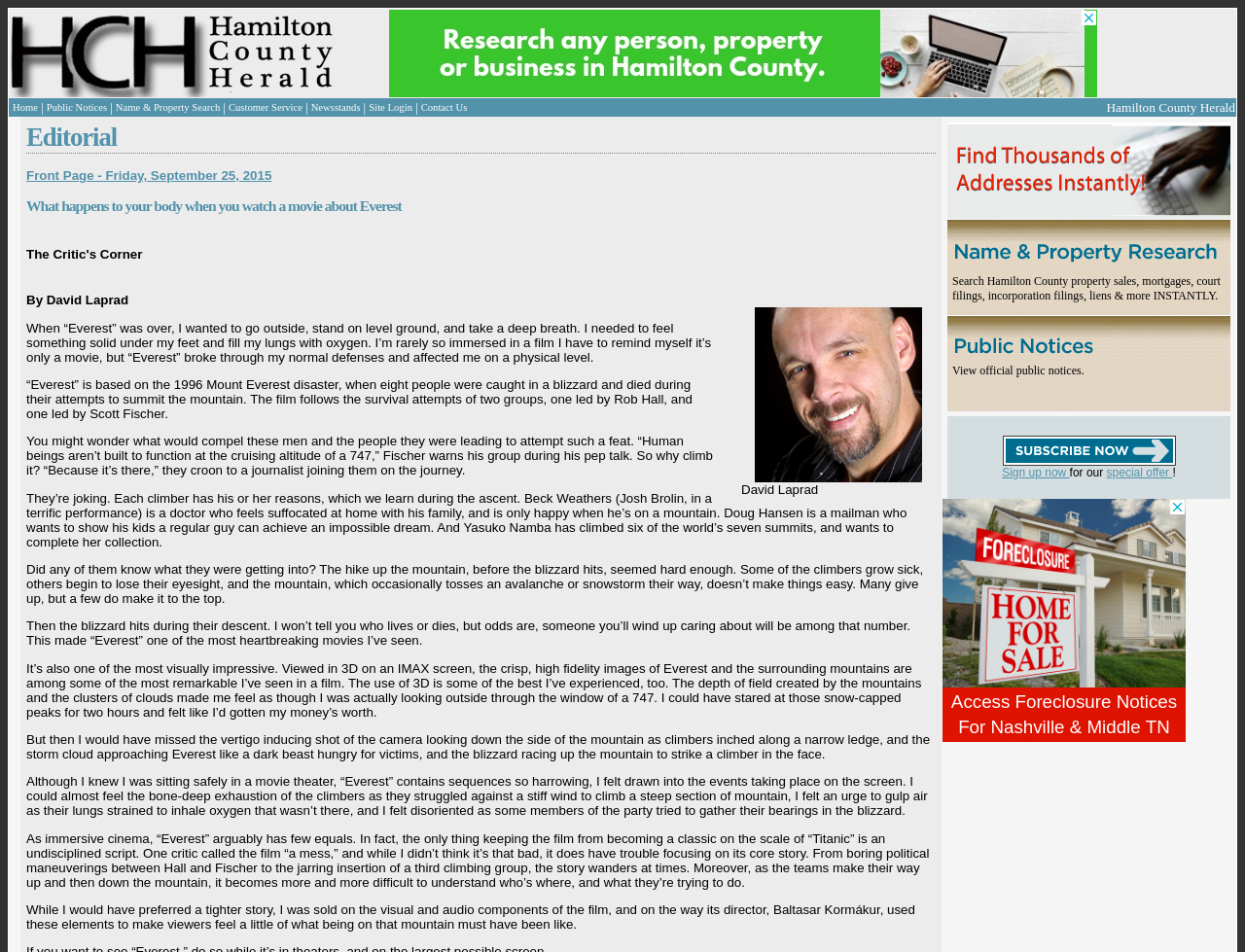Could you indicate the bounding box coordinates of the region to click in order to complete this instruction: "Read the previous article".

None